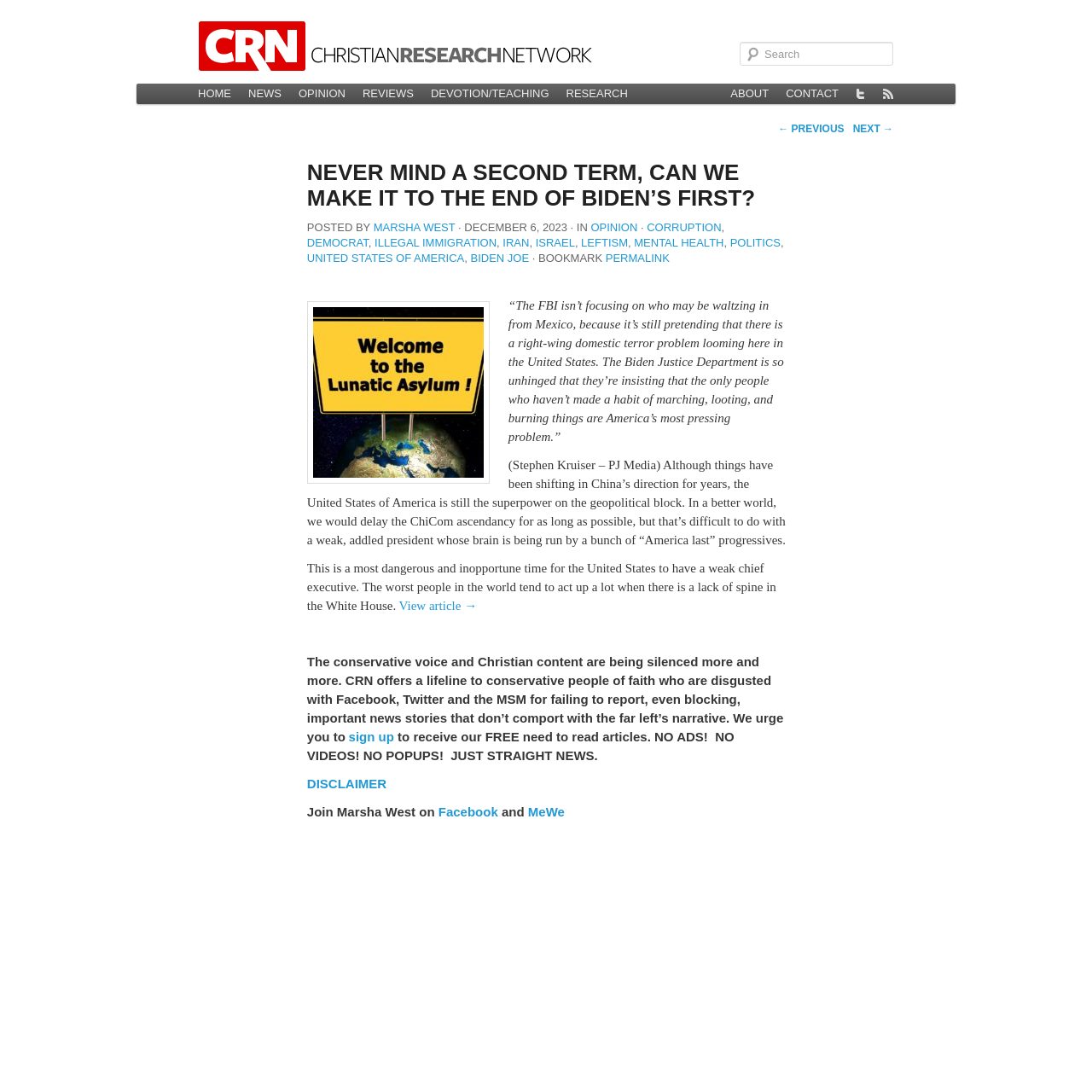Analyze the image and deliver a detailed answer to the question: What is the topic of the article?

I determined the topic of the article by looking at the categories listed in the article header, which include OPINION, CORRUPTION, DEMOCRAT, ILLEGAL IMMIGRATION, IRAN, ISRAEL, LEFTISM, MENTAL HEALTH, POLITICS, and UNITED STATES OF AMERICA.